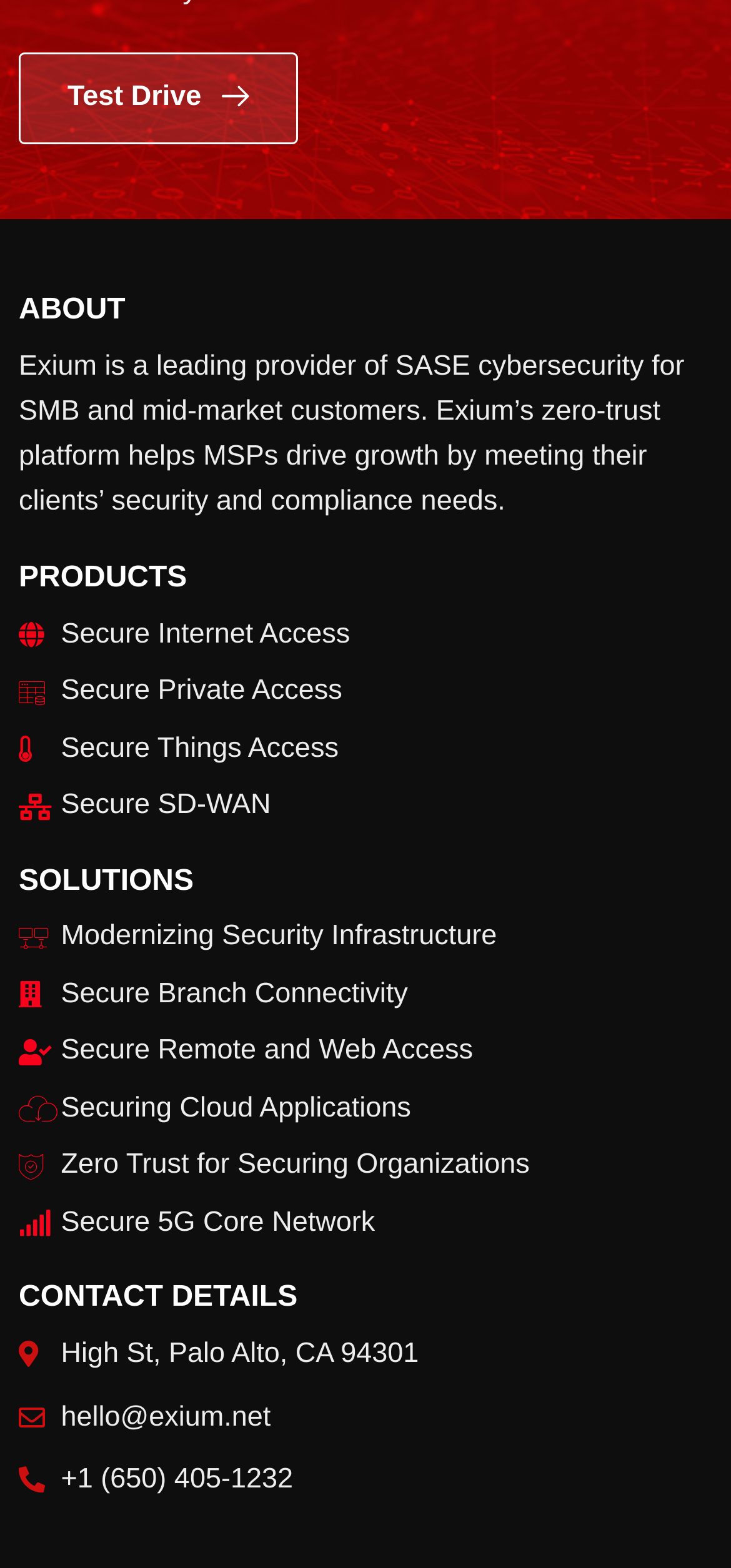Bounding box coordinates are specified in the format (top-left x, top-left y, bottom-right x, bottom-right y). All values are floating point numbers bounded between 0 and 1. Please provide the bounding box coordinate of the region this sentence describes: +1 (650) 405-1232

[0.026, 0.931, 0.974, 0.958]